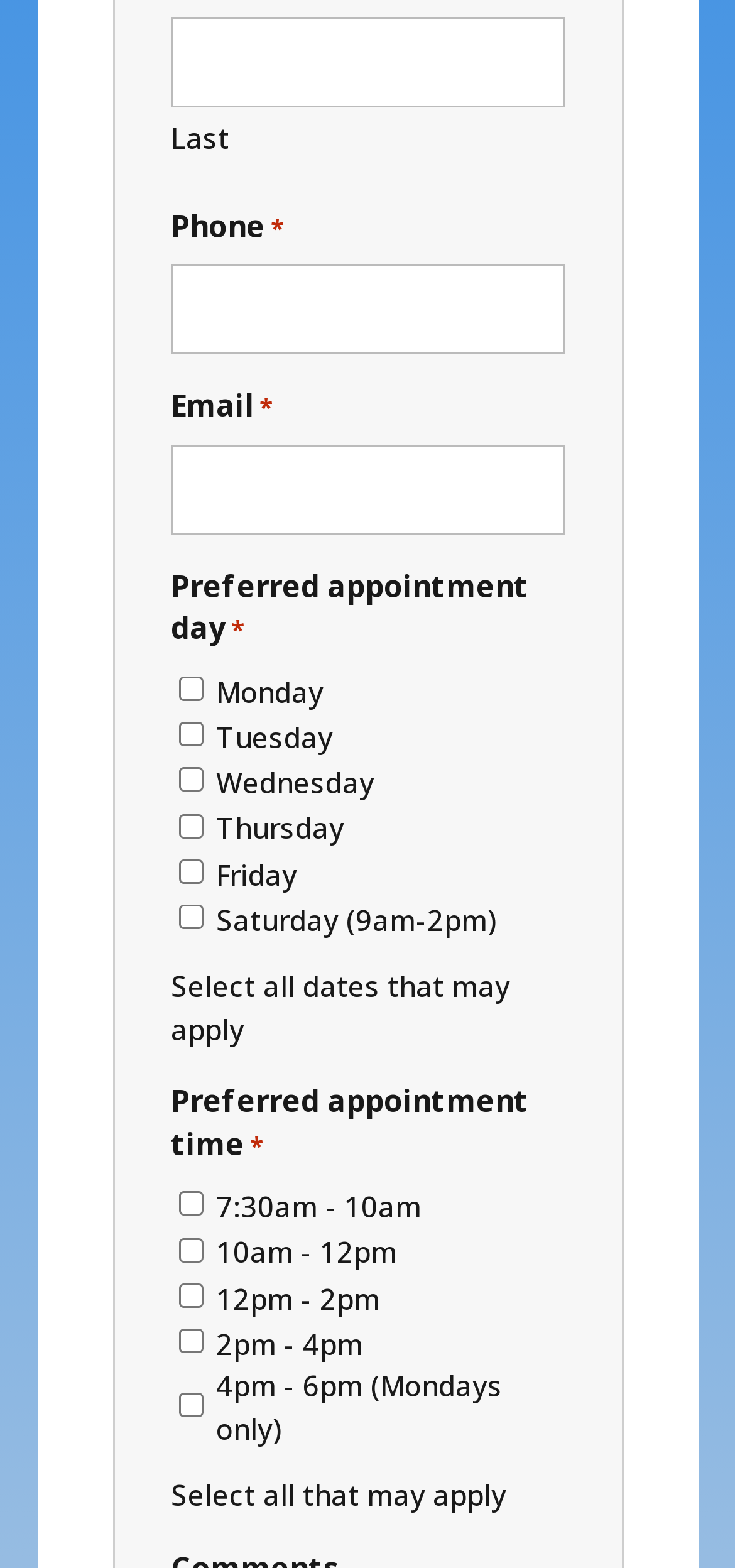Identify the coordinates of the bounding box for the element that must be clicked to accomplish the instruction: "Choose preferred appointment time".

[0.242, 0.76, 0.276, 0.776]